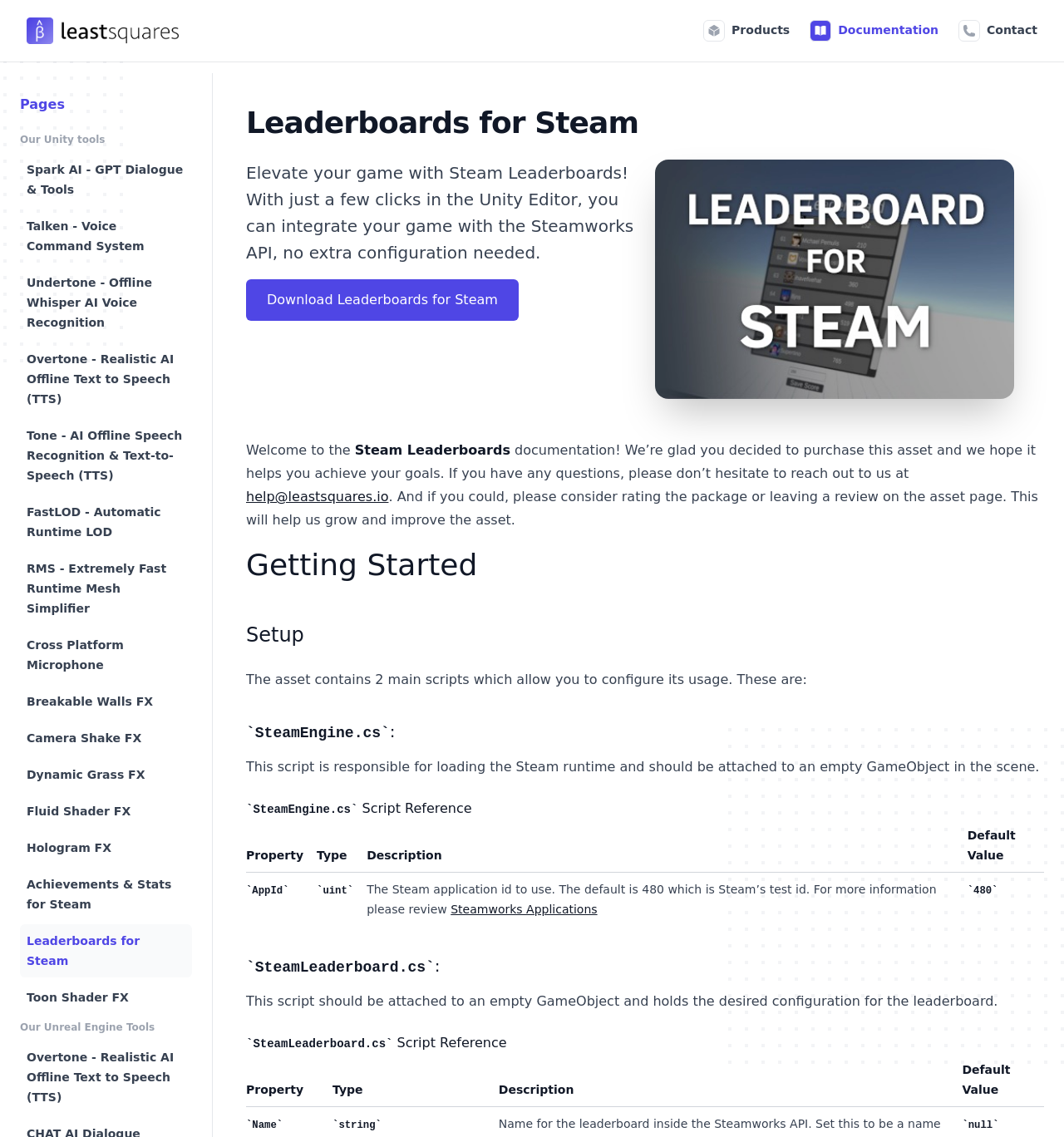Determine the bounding box coordinates of the clickable element necessary to fulfill the instruction: "Visit the 'Documentation' page". Provide the coordinates as four float numbers within the 0 to 1 range, i.e., [left, top, right, bottom].

[0.761, 0.012, 0.882, 0.042]